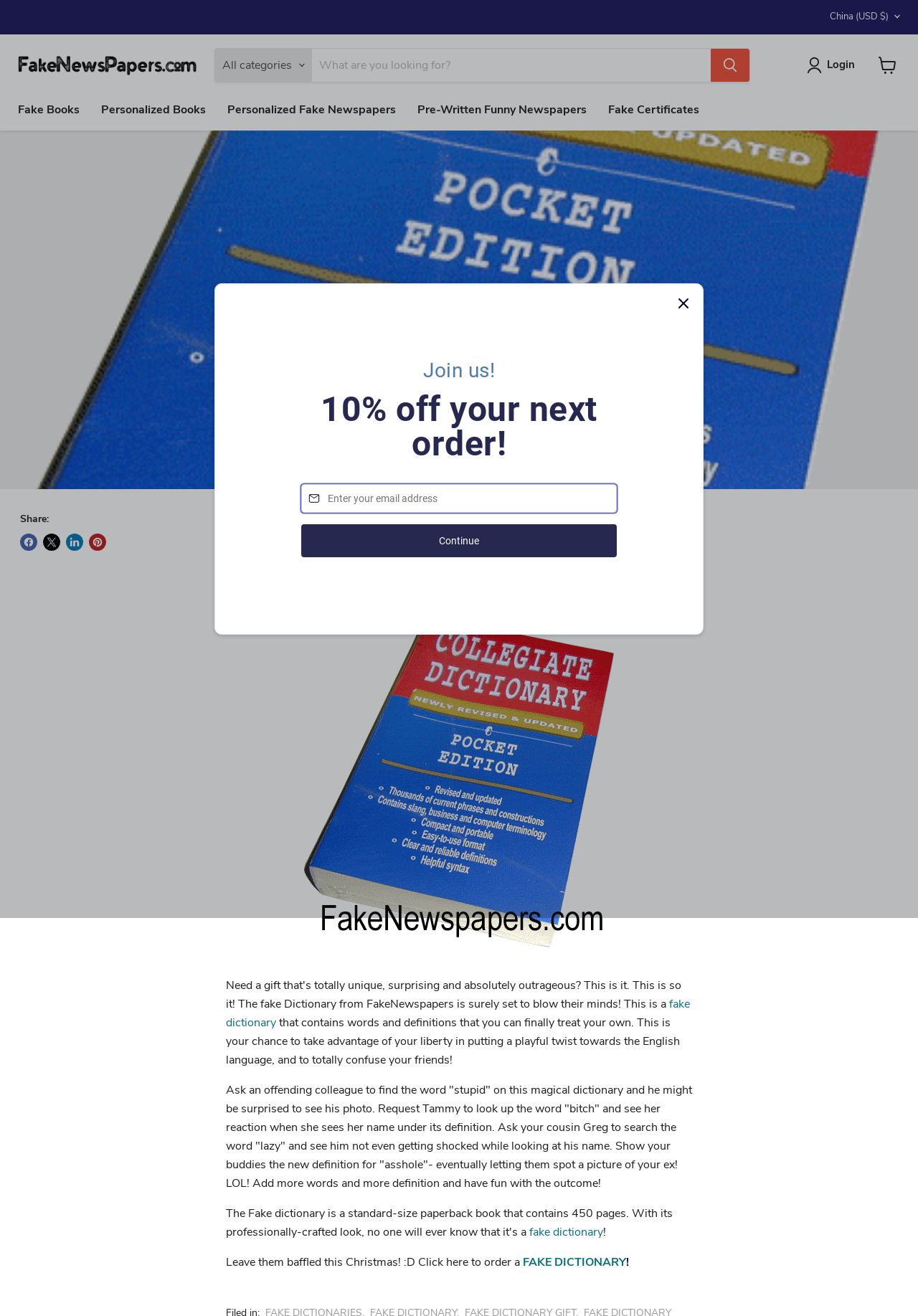Identify the bounding box of the HTML element described here: "Continue". Provide the coordinates as four float numbers between 0 and 1: [left, top, right, bottom].

[0.328, 0.398, 0.672, 0.423]